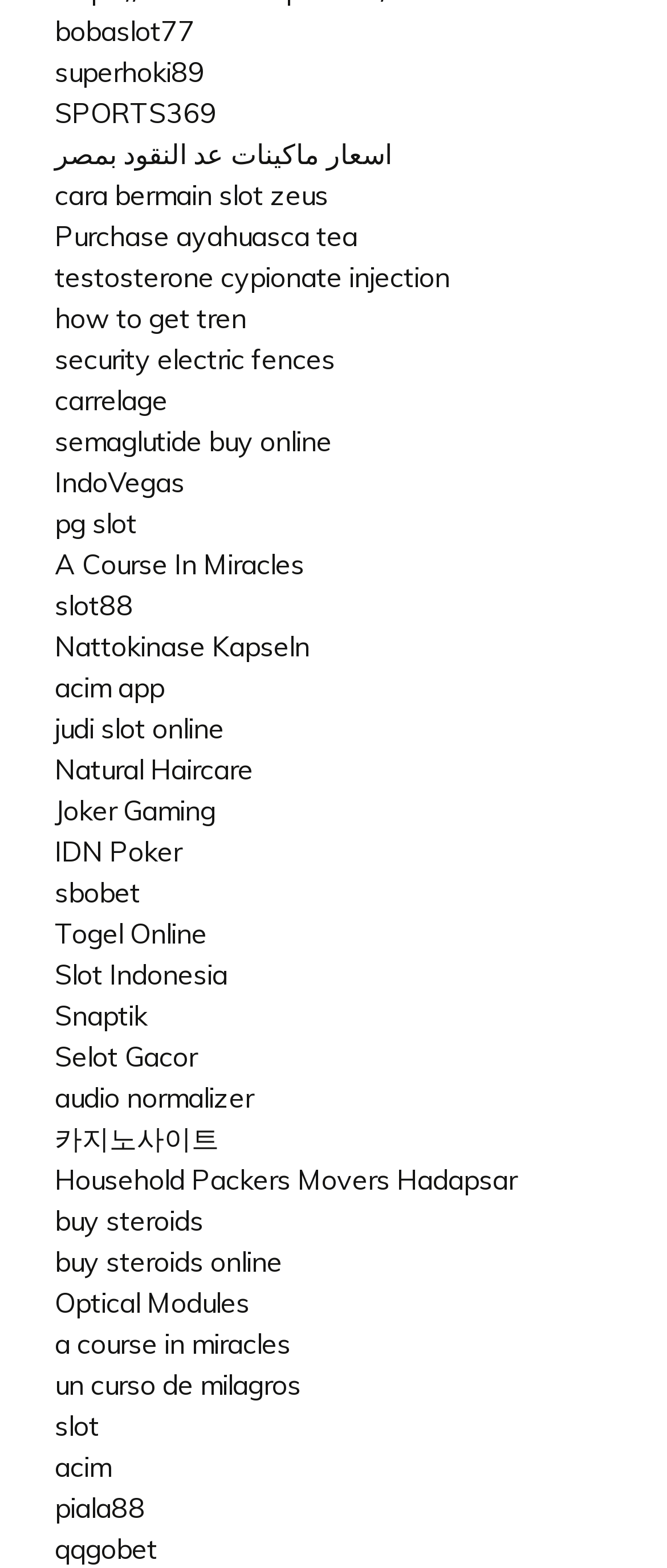Give the bounding box coordinates for this UI element: "اسعار ماكينات عد النقود بمصر". The coordinates should be four float numbers between 0 and 1, arranged as [left, top, right, bottom].

[0.082, 0.087, 0.587, 0.109]